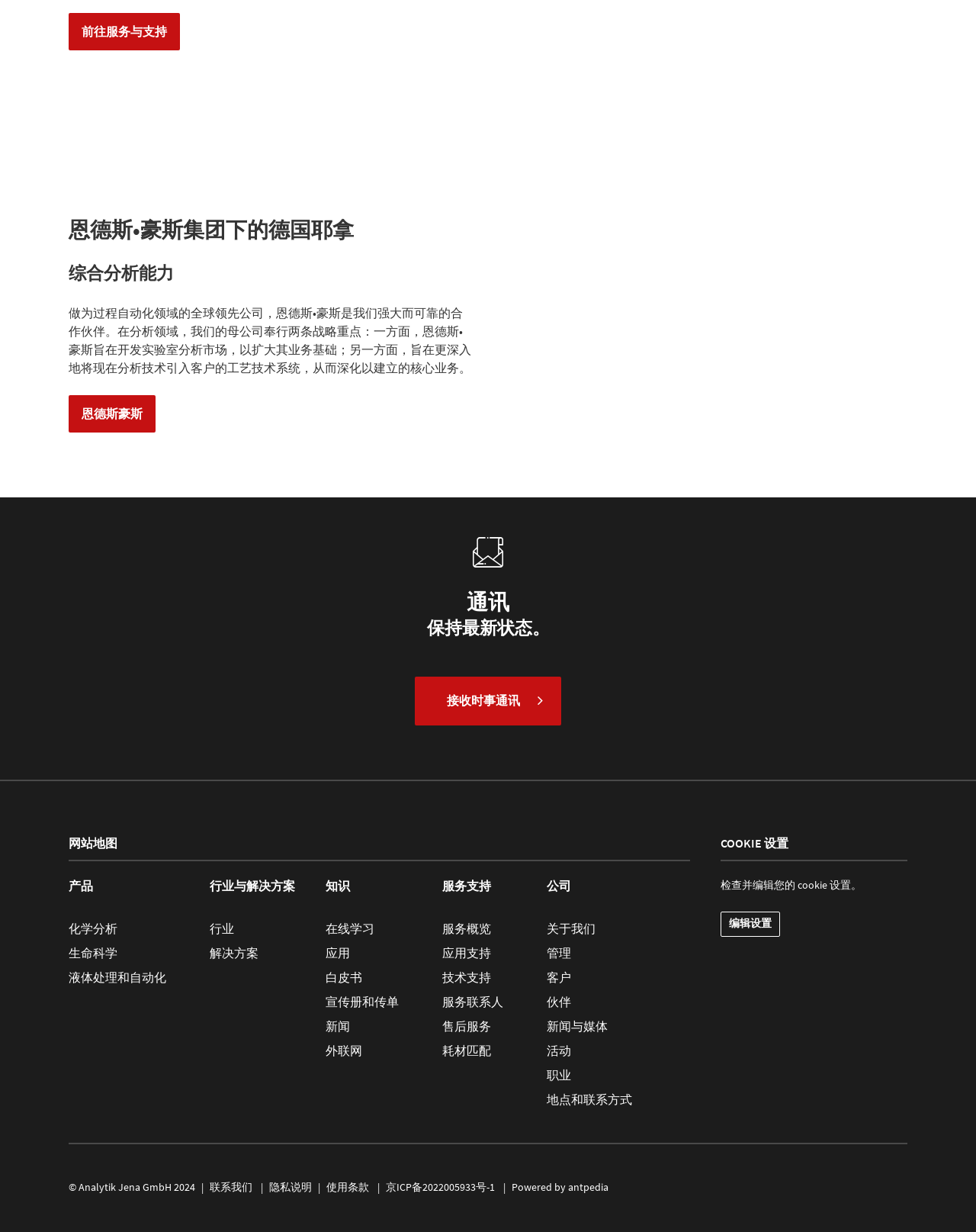Give a one-word or short-phrase answer to the following question: 
What is the company's strategy in the analysis field?

Two strategic focuses